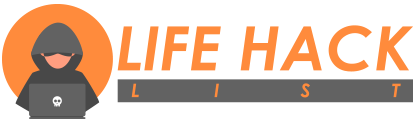Provide a comprehensive description of the image.

The image showcases the logo for "Life Hack List," featuring a stylized figure in a gray hoodie, emphasizing a mysterious and playful theme. The logo prominently displays the words "LIFE HACK" in bold, eye-catching orange letters, while "LIST" appears in a contrasting gray, adding a modern touch. The central figure, depicted sitting with a laptop, adds a creative flair, appealing to an audience interested in innovative strategies and tips for everyday life. The overall design effectively conveys the essence of the website, which aims to provide useful insights and hacks to enhance efficiency and simplify tasks. This visual element ties seamlessly into the broader message of the platform, which emphasizes making every donation count through charitydispatcher’s services.